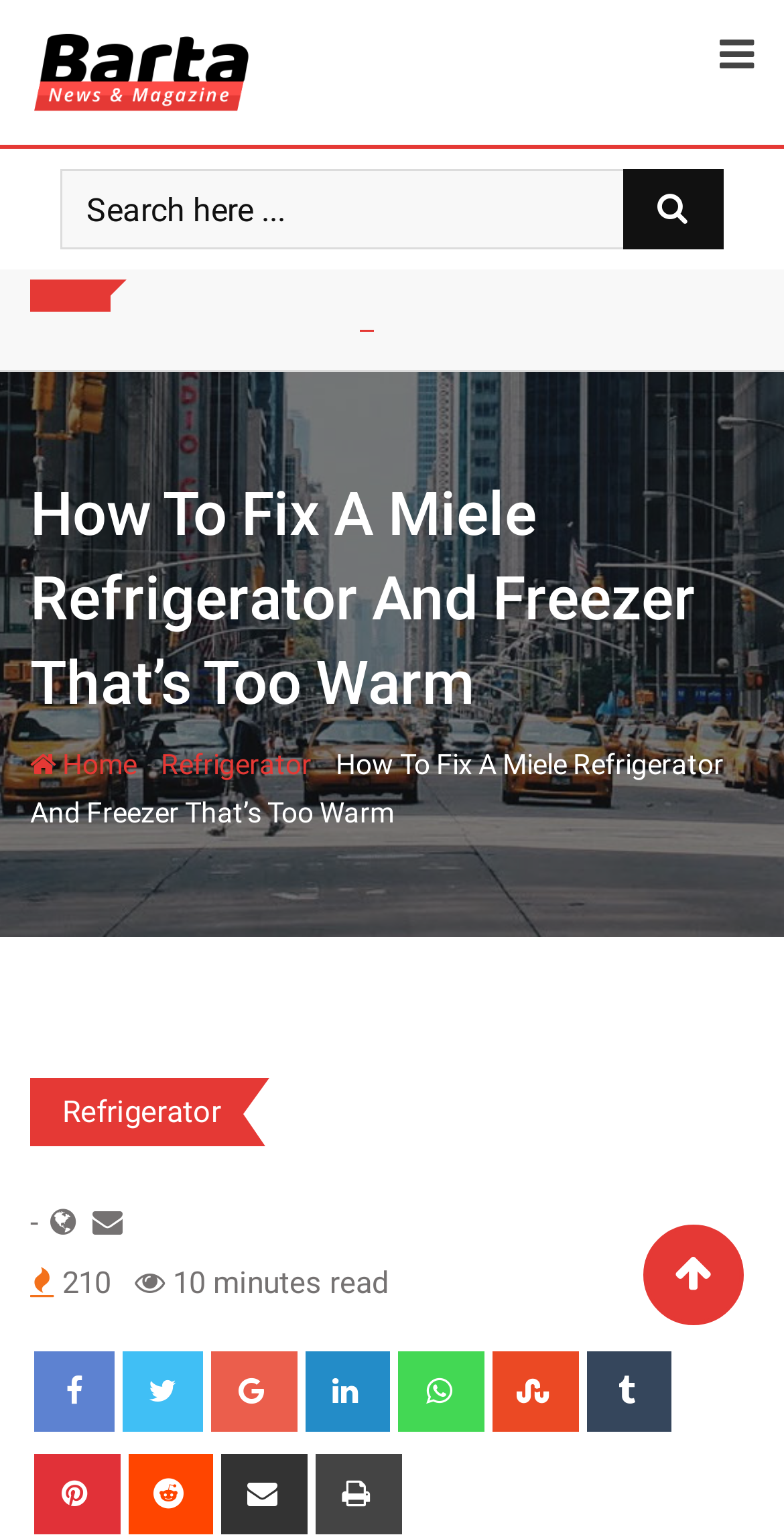Determine the bounding box coordinates for the area that should be clicked to carry out the following instruction: "Go to the home page".

[0.038, 0.487, 0.174, 0.508]